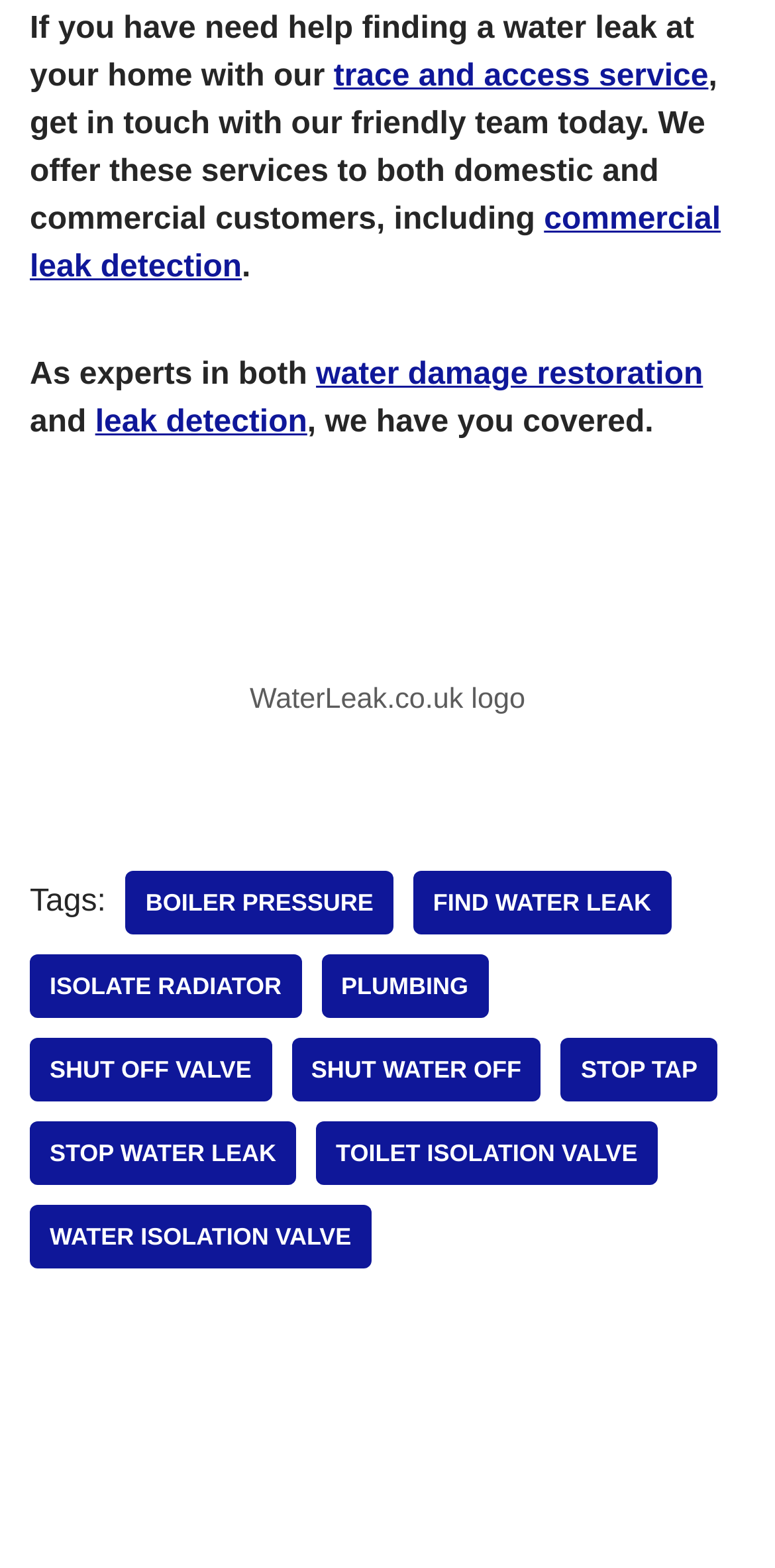Please identify the bounding box coordinates of the element that needs to be clicked to execute the following command: "visit commercial leak detection". Provide the bounding box using four float numbers between 0 and 1, formatted as [left, top, right, bottom].

[0.038, 0.129, 0.93, 0.181]